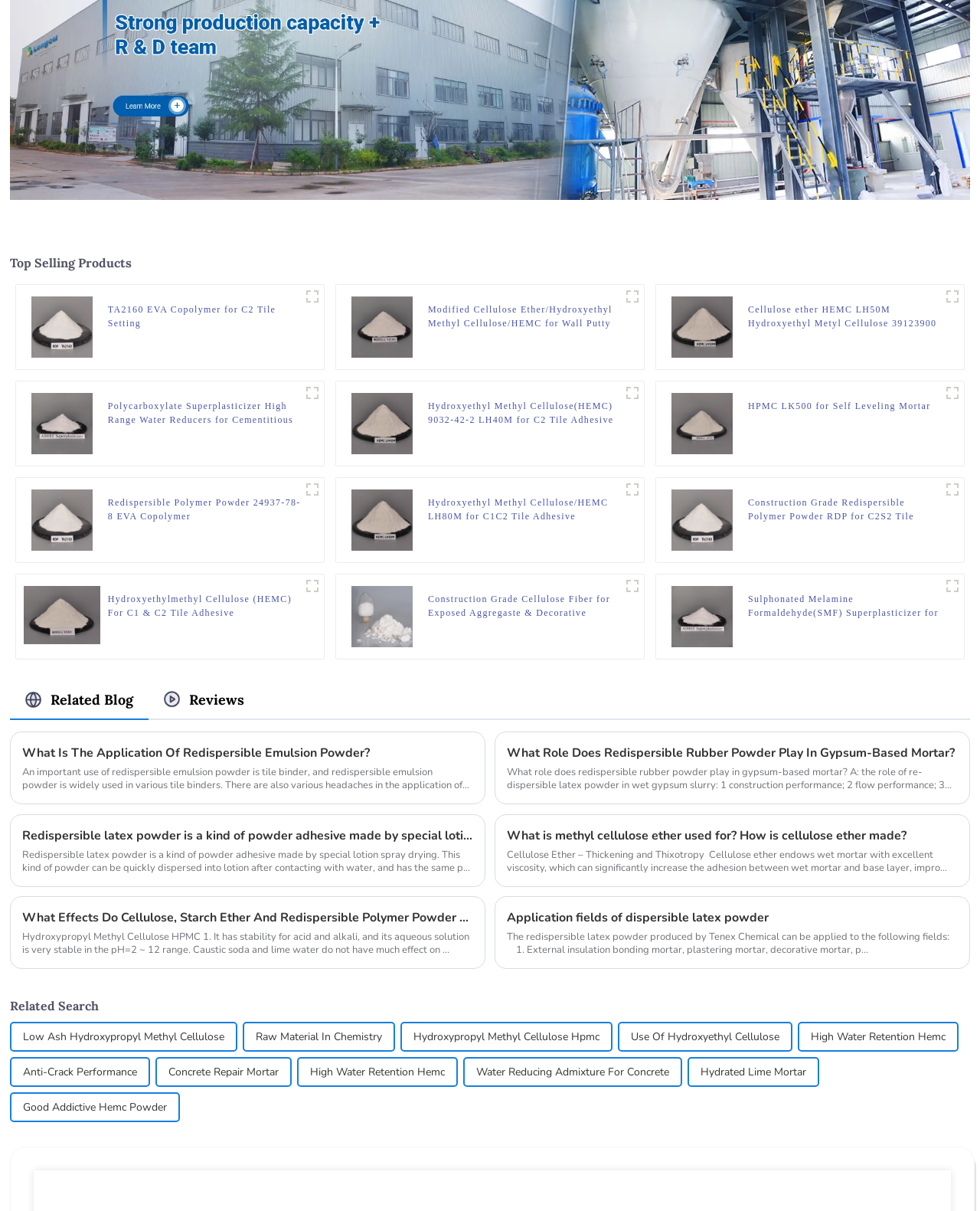Find the bounding box coordinates of the element to click in order to complete the given instruction: "Read the description of 'Polycarboxylate Superplasticizer High Range Water Reducers for Cementitious Mortar'."

[0.11, 0.33, 0.307, 0.353]